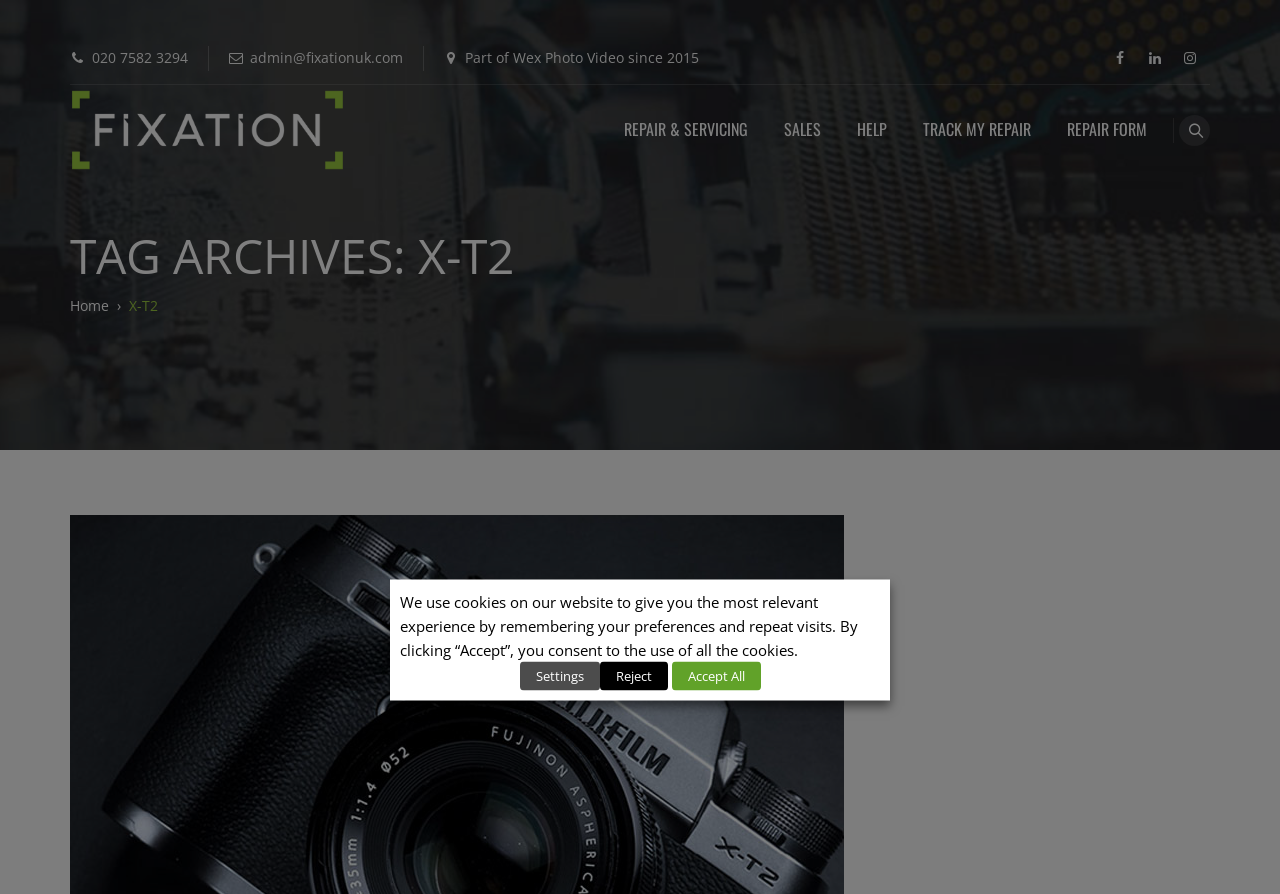Please find the bounding box coordinates for the clickable element needed to perform this instruction: "Click the VLOGGING GUIDE | FUJIFILM X-T2 link".

[0.055, 0.858, 0.659, 0.882]